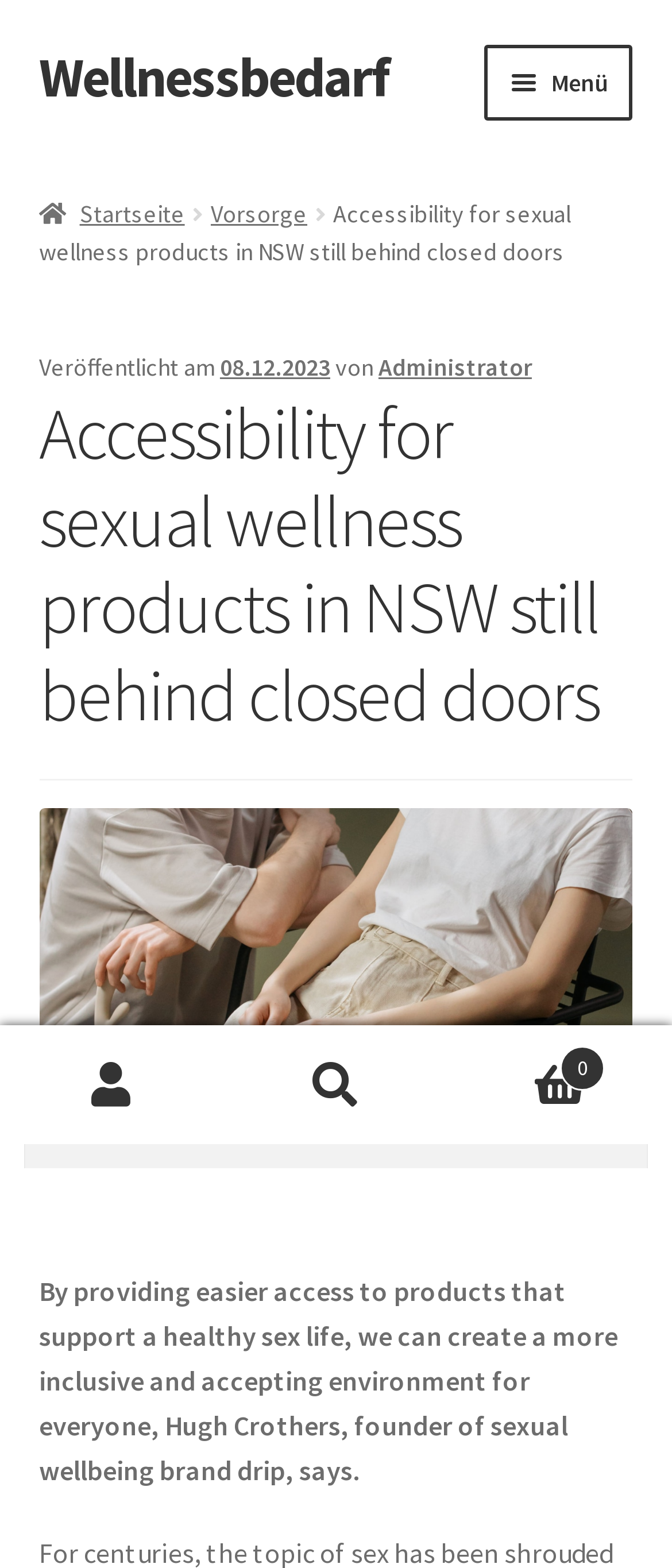Can you determine the main header of this webpage?

Accessibility for sexual wellness products in NSW still behind closed doors